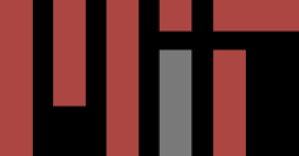What does the MIT logo symbolize?
Please provide a detailed and thorough answer to the question.

The caption explains that the emblem symbolizes the institute's commitment to education, research, and leadership in science and engineering fields, indicating that the logo represents MIT's dedication to these areas.